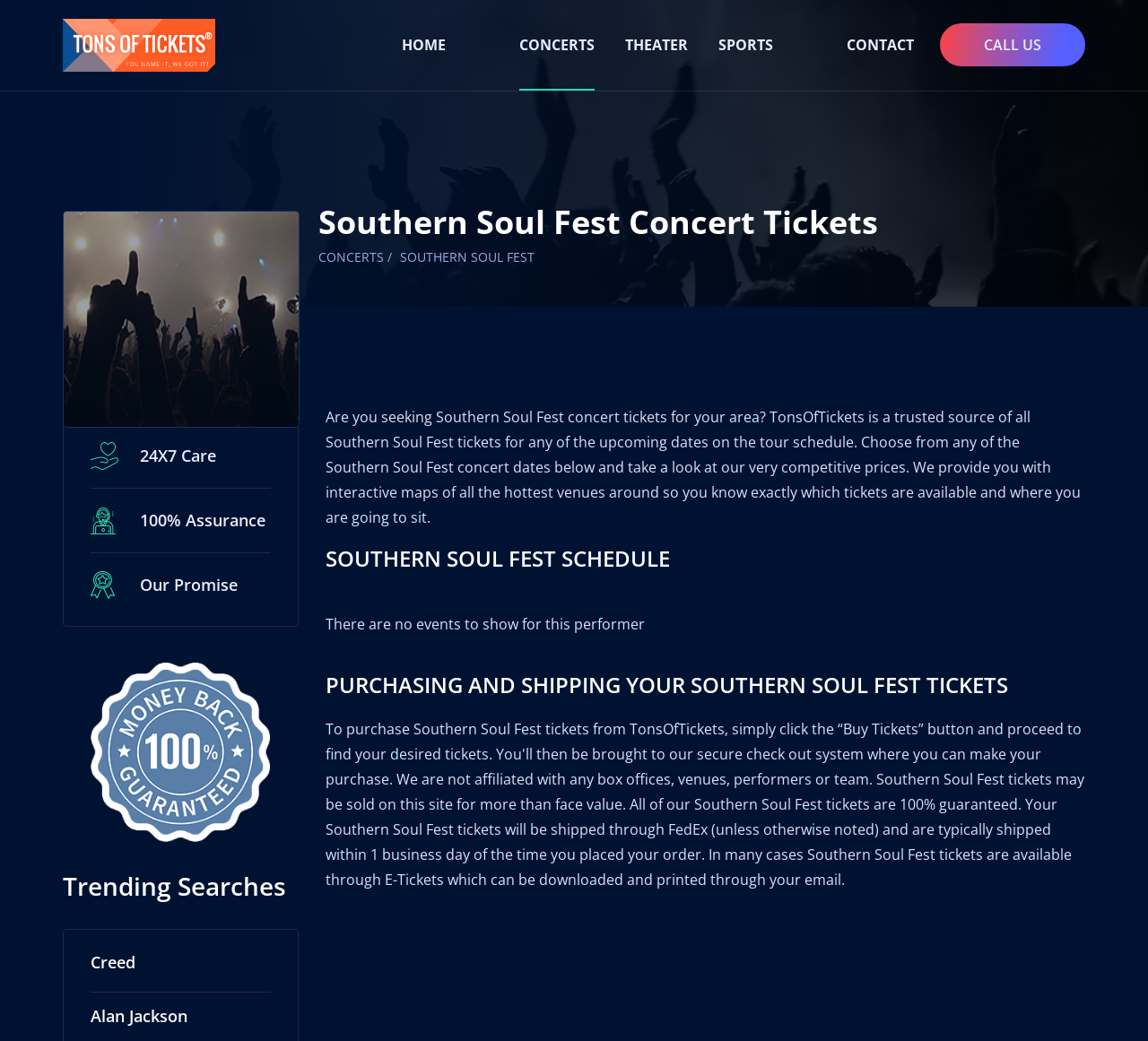Generate a thorough caption detailing the webpage content.

The webpage is about Southern Soul Fest tickets and concert schedules. At the top left, there is a logo image and a link to the homepage. Next to the logo, there are navigation links to different sections of the website, including Concerts, Theater, Sports, and Contact. 

Below the navigation links, there is a large image of a performer, followed by a heading that reads "Southern Soul Fest Concert Tickets". Underneath the heading, there are two links: "CONCERTS /" and "SOUTHERN SOUL FEST". 

On the left side of the page, there are three sidebar links with accompanying images, which mention 24X7 Care, 100% Assurance, and Our Promise. 

Further down the page, there is a banner image with a link. Below the banner, there is a heading that reads "Trending Searches", followed by two headings with links to Creed and Alan Jackson concert tickets. 

The main content of the page starts with a paragraph of text that explains how to find and purchase Southern Soul Fest concert tickets. The text is followed by a heading that reads "SOUTHERN SOUL FEST SCHEDULE", but unfortunately, there are no events to show for this performer. Finally, there is a heading that reads "PURCHASING AND SHIPPING YOUR SOUTHERN SOUL FEST TICKETS", but the content is not provided.